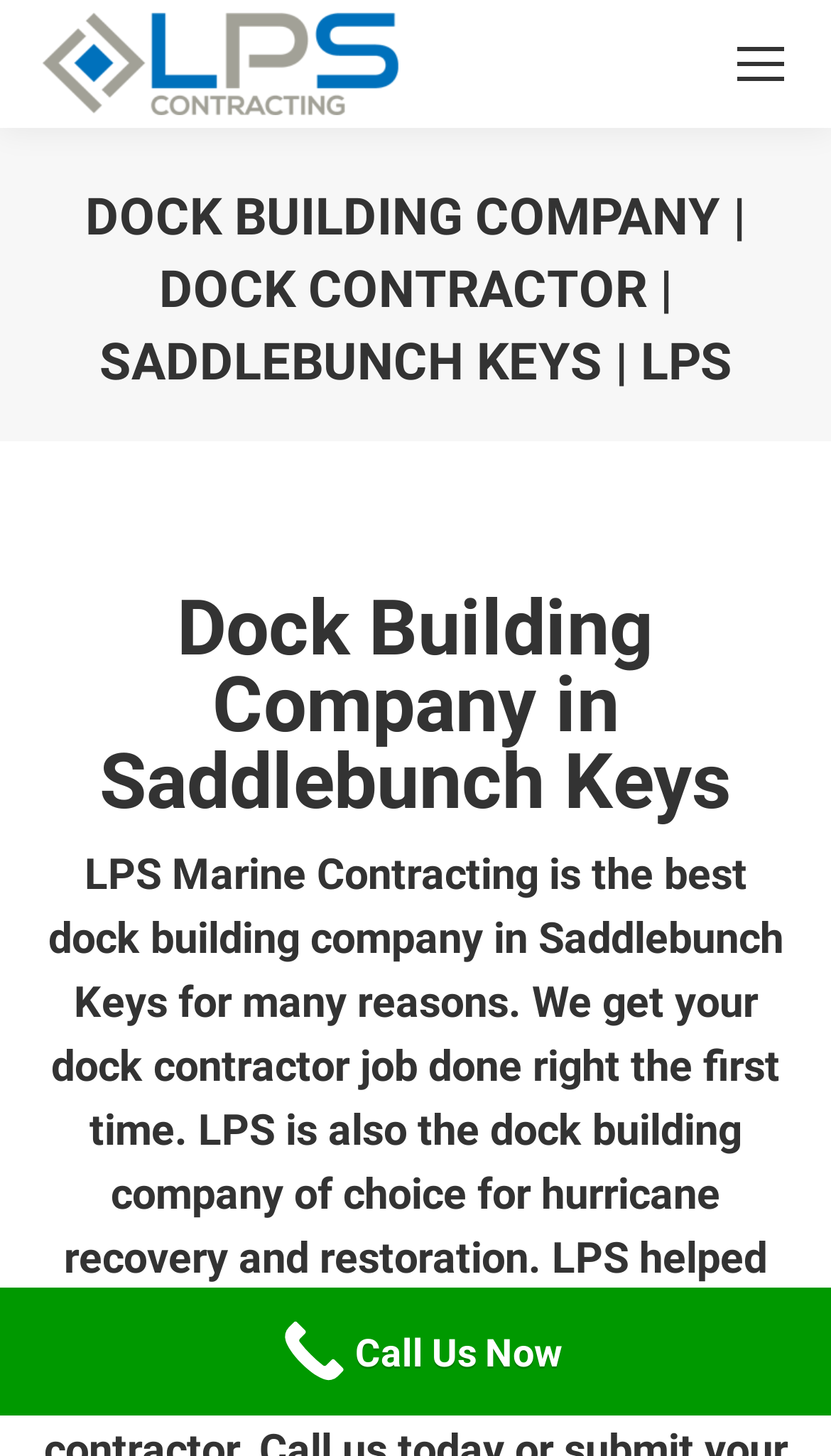Describe the entire webpage, focusing on both content and design.

The webpage is about LPS Marine Contracting, a dock building company and contractor based in Saddlebunch Keys. At the top right corner, there is a mobile menu icon. On the top left, the company's name "LPS Marine Contracting" is displayed as a link, accompanied by an image with the same name. 

Below the company name, a large heading reads "DOCK BUILDING COMPANY | DOCK CONTRACTOR | SADDLEBUNCH KEYS | LPS". 

In the middle of the page, there is a section that starts with the text "You are here:". Below this text, a heading "Dock Building Company in Saddlebunch Keys" is displayed. 

At the bottom right corner, there is a "Go to Top" link. On the bottom left, a "Call Us Now" link is placed.